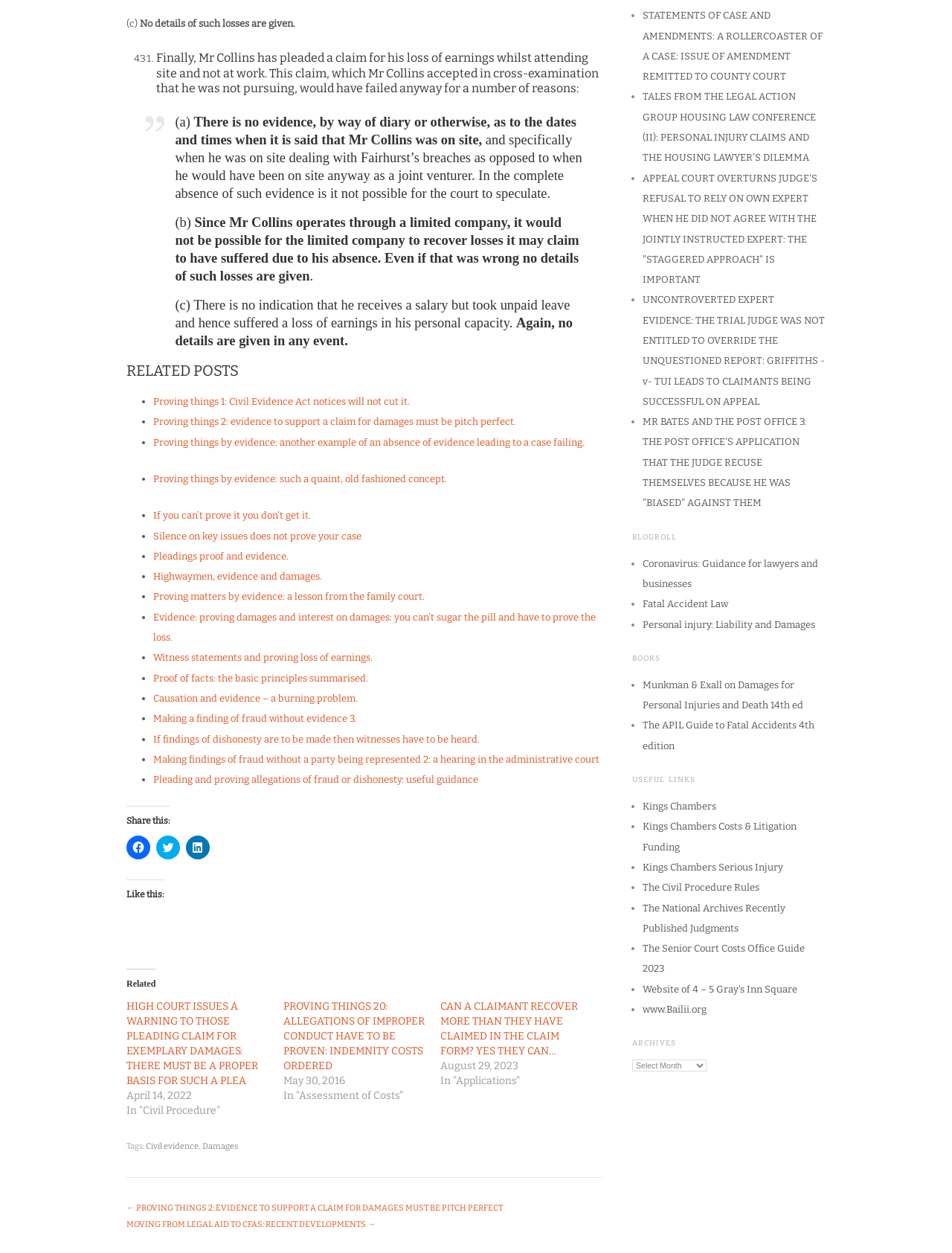Can you specify the bounding box coordinates of the area that needs to be clicked to fulfill the following instruction: "Read 'HIGH COURT ISSUES A WARNING TO THOSE PLEADING CLAIM FOR EXEMPLARY DAMAGES: THERE MUST BE A PROPER BASIS FOR SUCH A PLEA'"?

[0.133, 0.798, 0.271, 0.867]